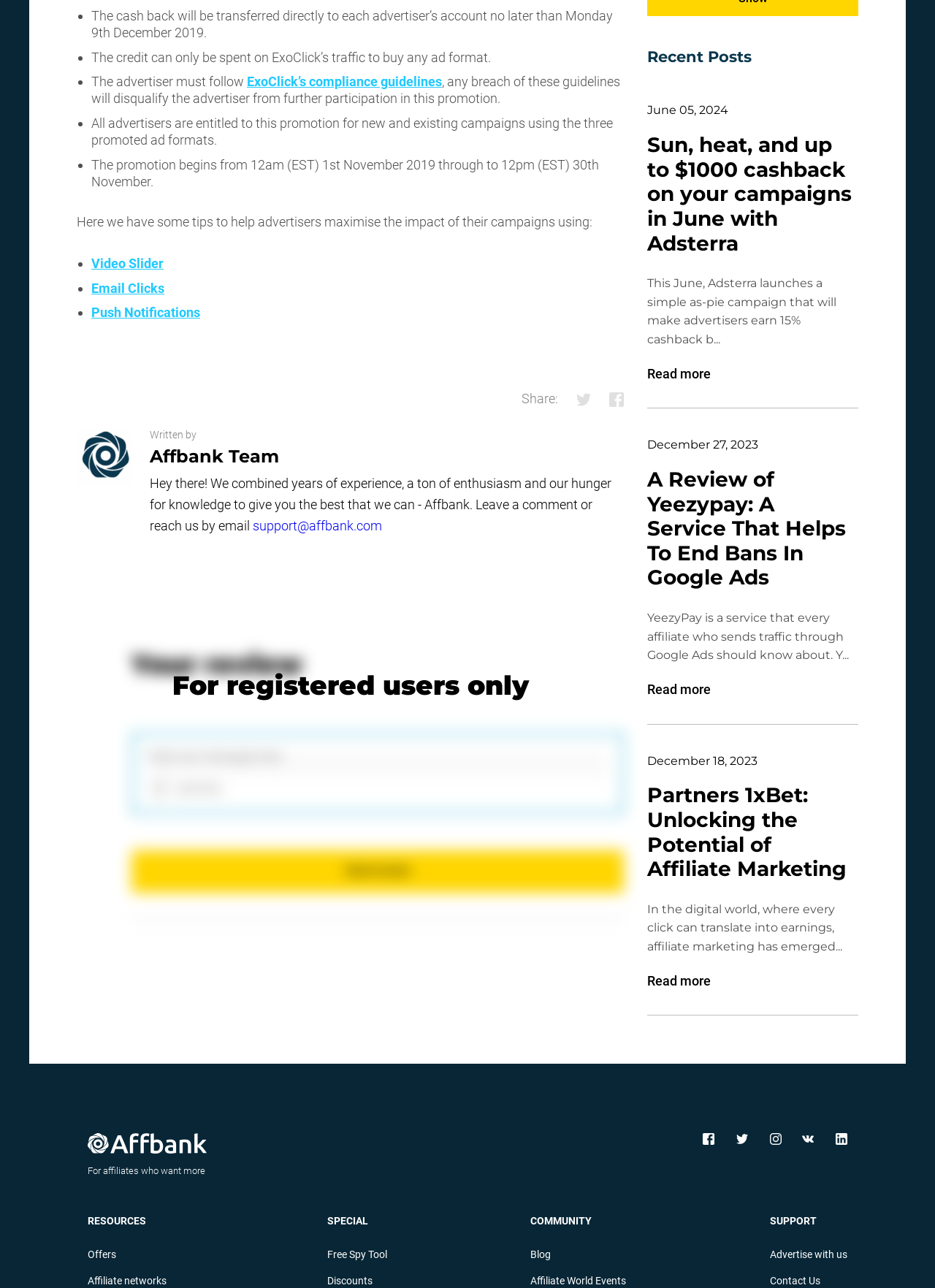Given the description: "alt="MOSERS Facebook" title="MOSERS Facebook"", determine the bounding box coordinates of the UI element. The coordinates should be formatted as four float numbers between 0 and 1, [left, top, right, bottom].

None